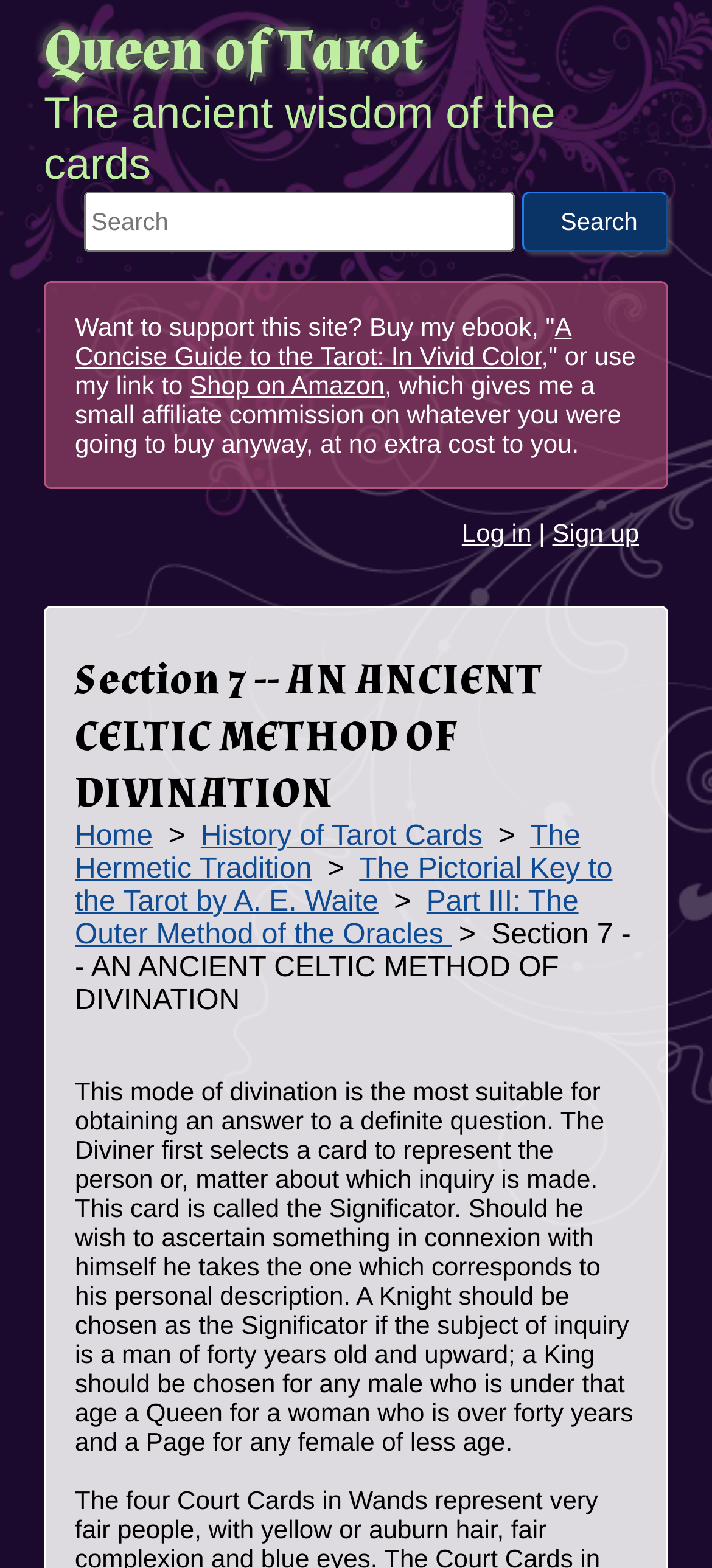Locate the bounding box coordinates of the UI element described by: "parent_node: Search This Site value="Search"". Provide the coordinates as four float numbers between 0 and 1, formatted as [left, top, right, bottom].

[0.733, 0.122, 0.938, 0.161]